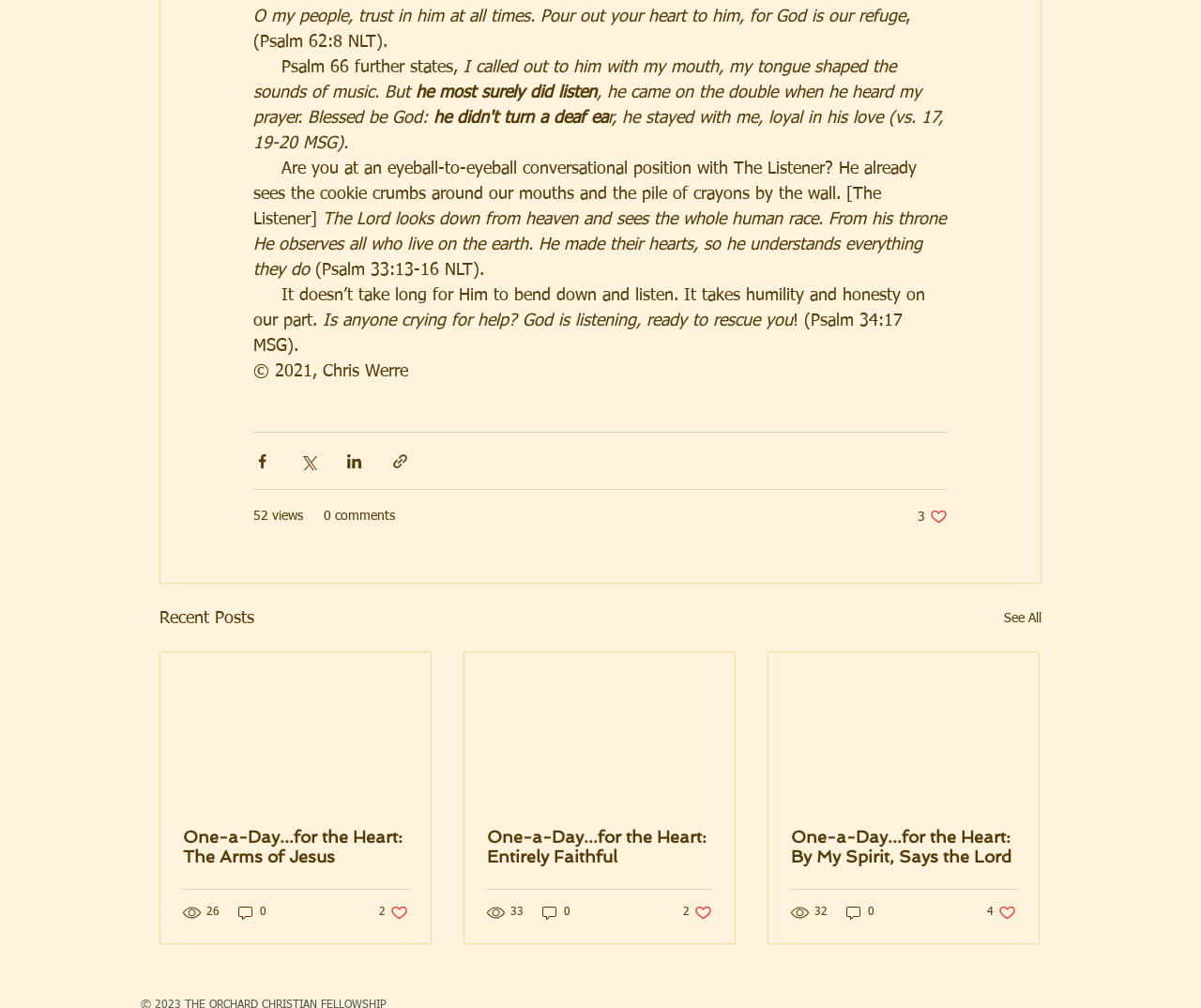What is the text of the third button in the Social Bar?
Please provide a single word or phrase based on the screenshot.

c-facebook